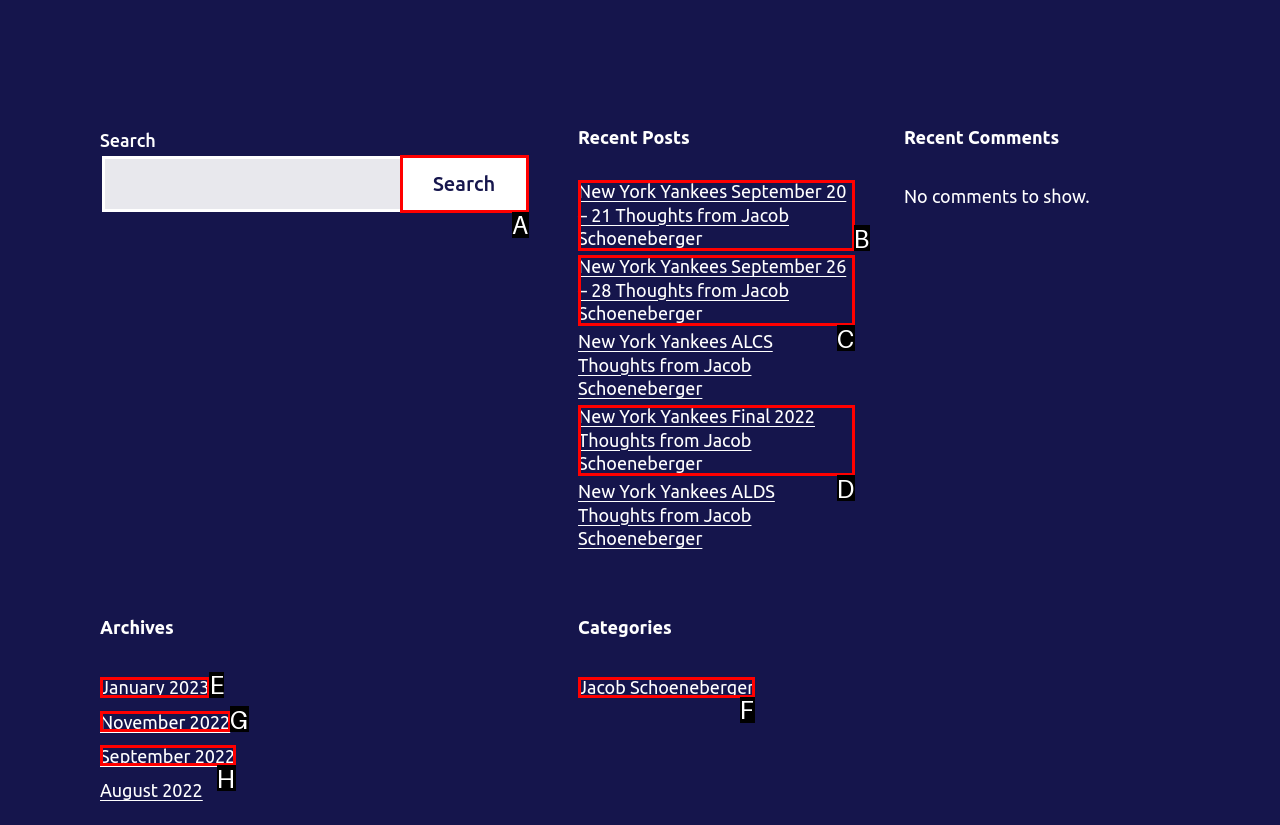Determine which option aligns with the description: Search. Provide the letter of the chosen option directly.

A